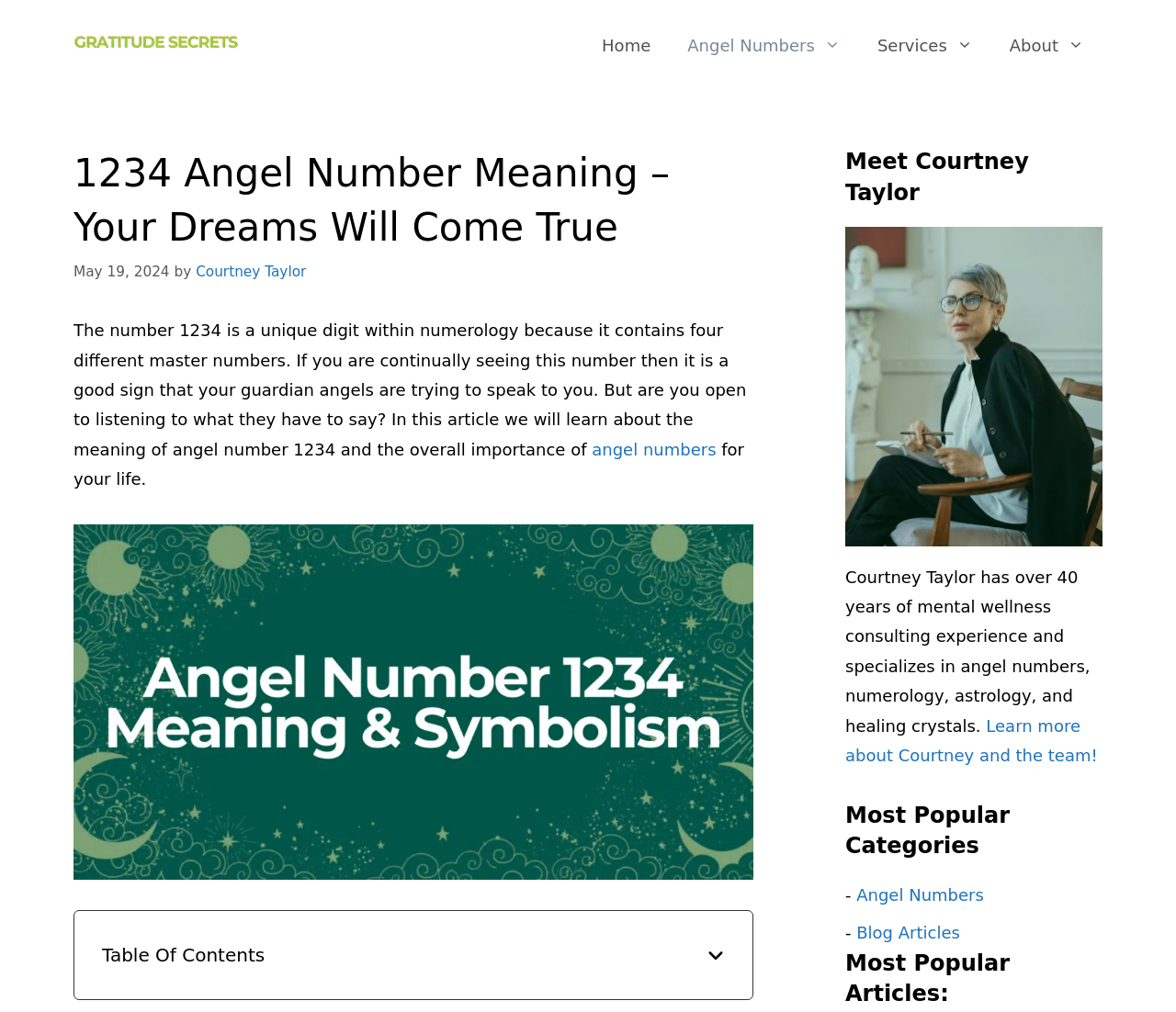Please determine the bounding box coordinates for the element that should be clicked to follow these instructions: "Visit the Home page".

[0.496, 0.018, 0.569, 0.073]